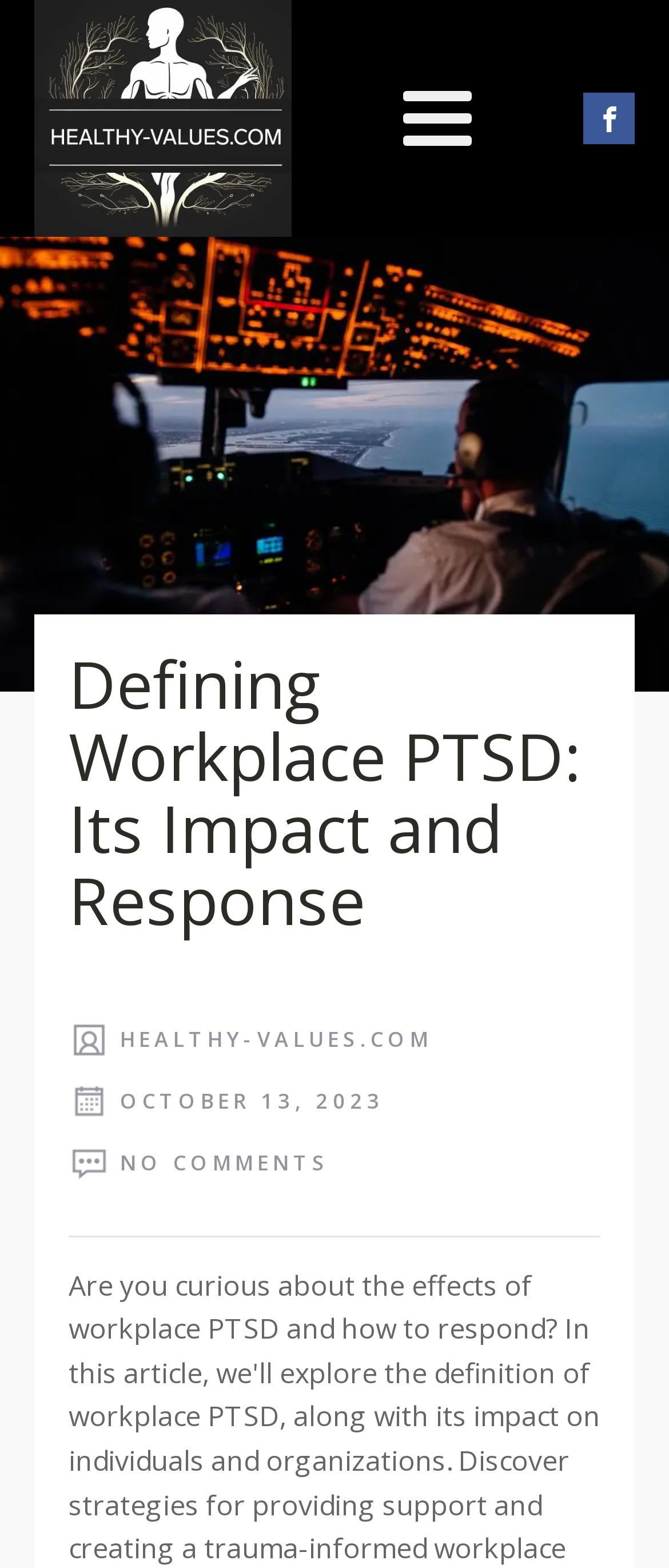Answer the question with a brief word or phrase:
What is the date of the article?

OCTOBER 13, 2023